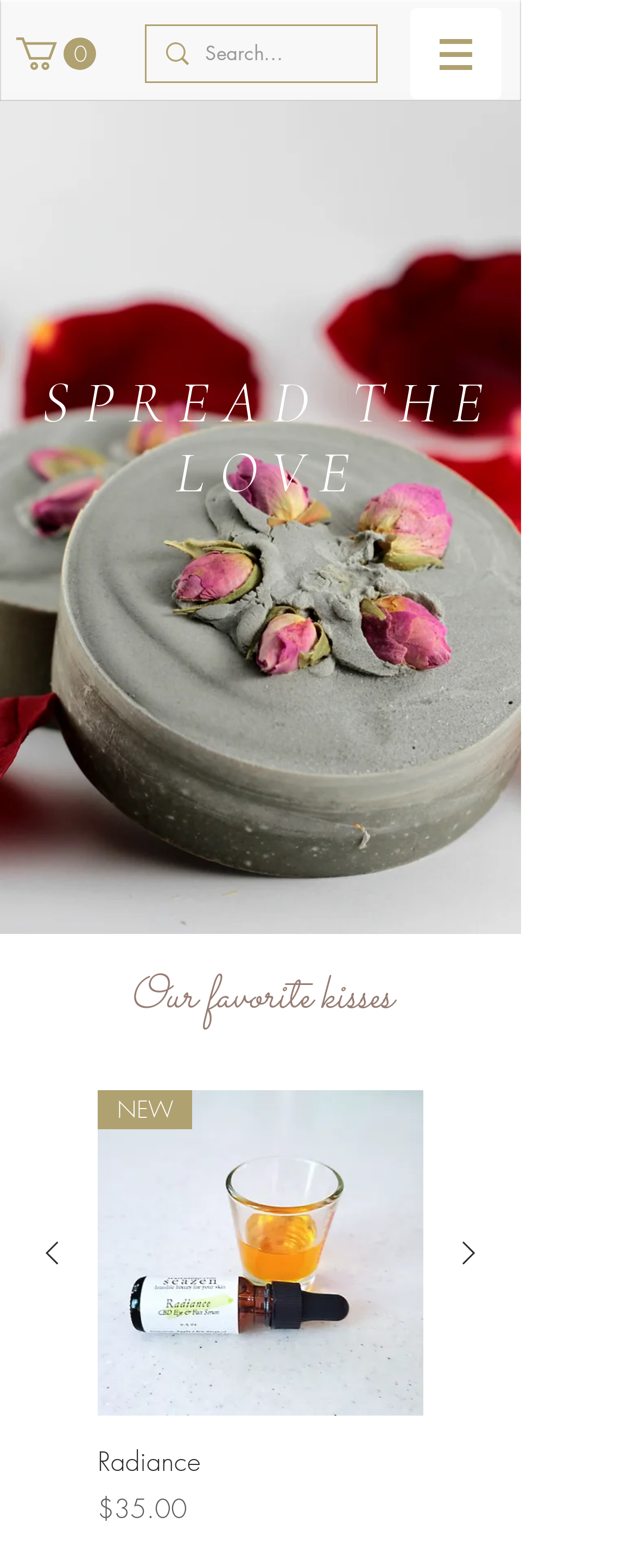Please locate the bounding box coordinates of the element that should be clicked to achieve the given instruction: "Navigate to site".

[0.646, 0.005, 0.79, 0.063]